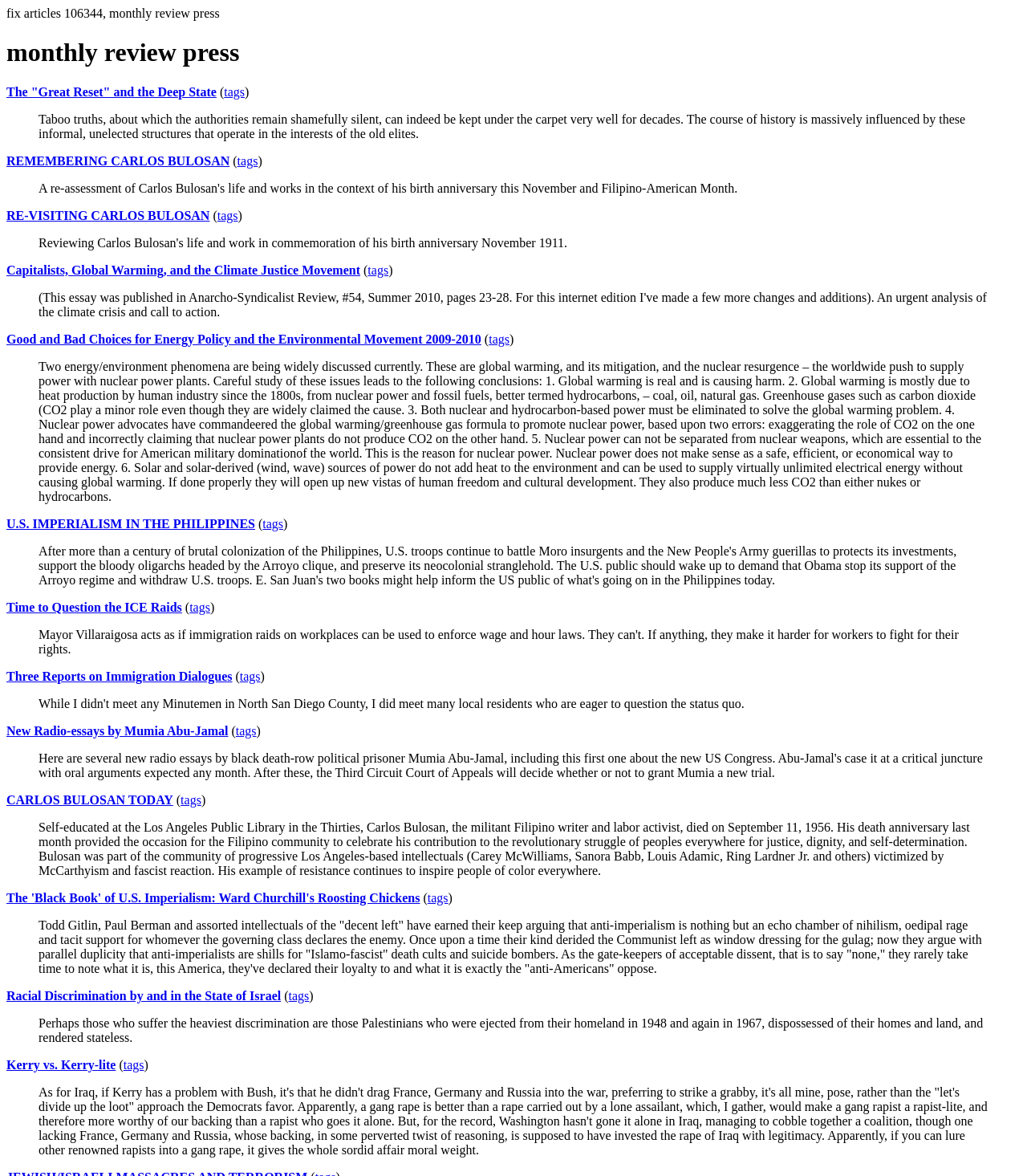Identify the bounding box coordinates of the clickable region necessary to fulfill the following instruction: "Read about the 'Great Reset' and the Deep State". The bounding box coordinates should be four float numbers between 0 and 1, i.e., [left, top, right, bottom].

[0.006, 0.072, 0.211, 0.084]